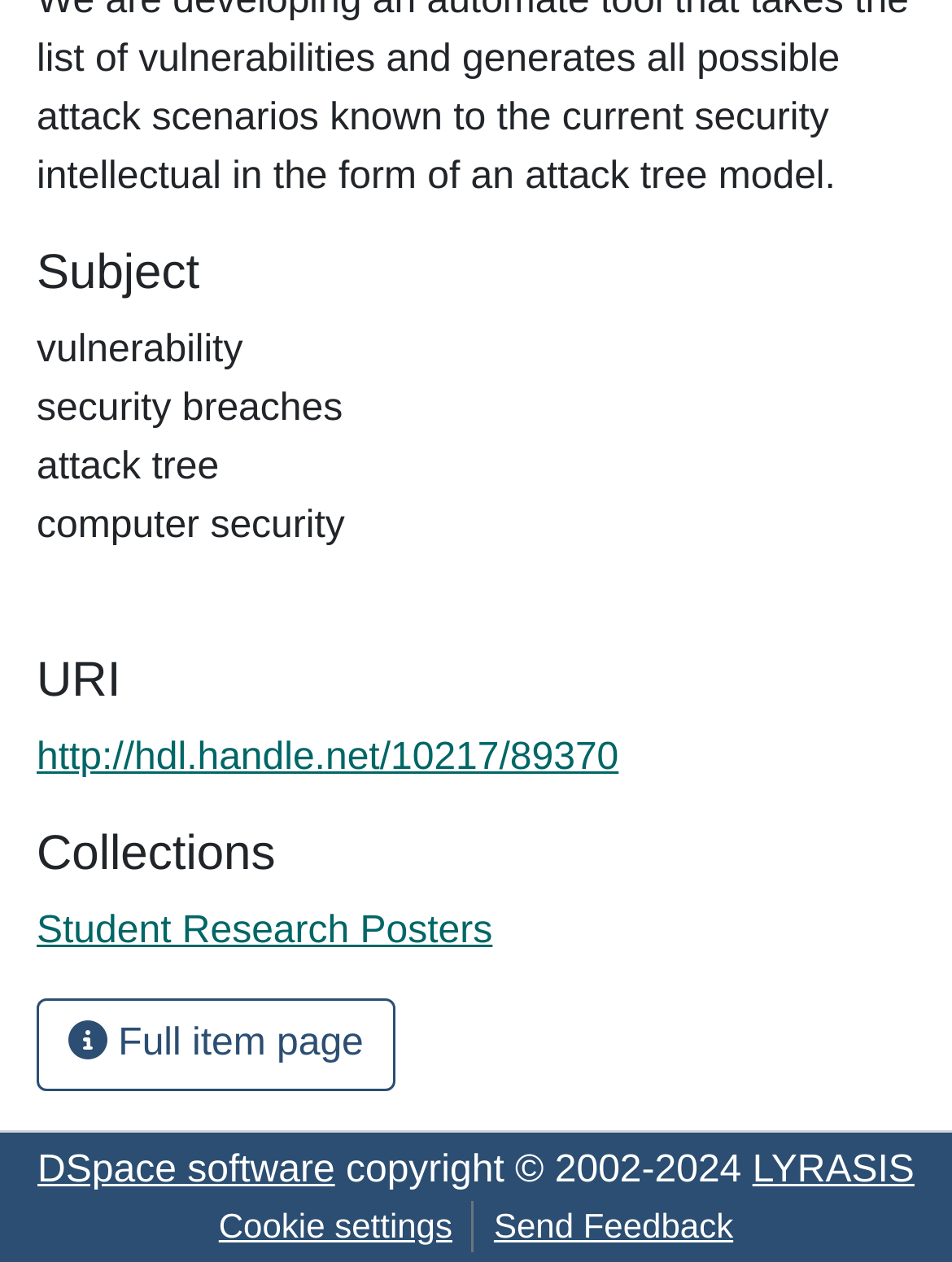What collection does the item belong to?
Please provide a comprehensive answer based on the details in the screenshot.

The collection that the item belongs to can be determined by looking at the heading 'Collections' which contains a link with the text 'Student Research Posters'. This link indicates that the item belongs to the 'Student Research Posters' collection.